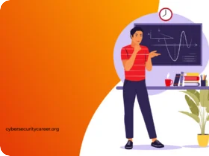Give a comprehensive caption for the image.

The image features an illustrated character standing thoughtfully alongside a desk adorned with books and plants. The individual, dressed in a red striped shirt and dark pants, appears engaged in analysis, reflecting a professional atmosphere associated with cyber security. Behind them is a chalkboard displaying dynamic graphs, hinting at data analysis or strategic planning. The background has a gradient orange hue, which adds vibrancy to the scene. A clock is mounted above the chalkboard, reinforcing the notion of time-sensitive decisions or tasks. This image represents themes relevant to a cyber security career, highlighting the analytical and thoughtful nature of professionals in this field. The source attribution in the bottom left corner indicates the image is from cybersecuritycareer.org.